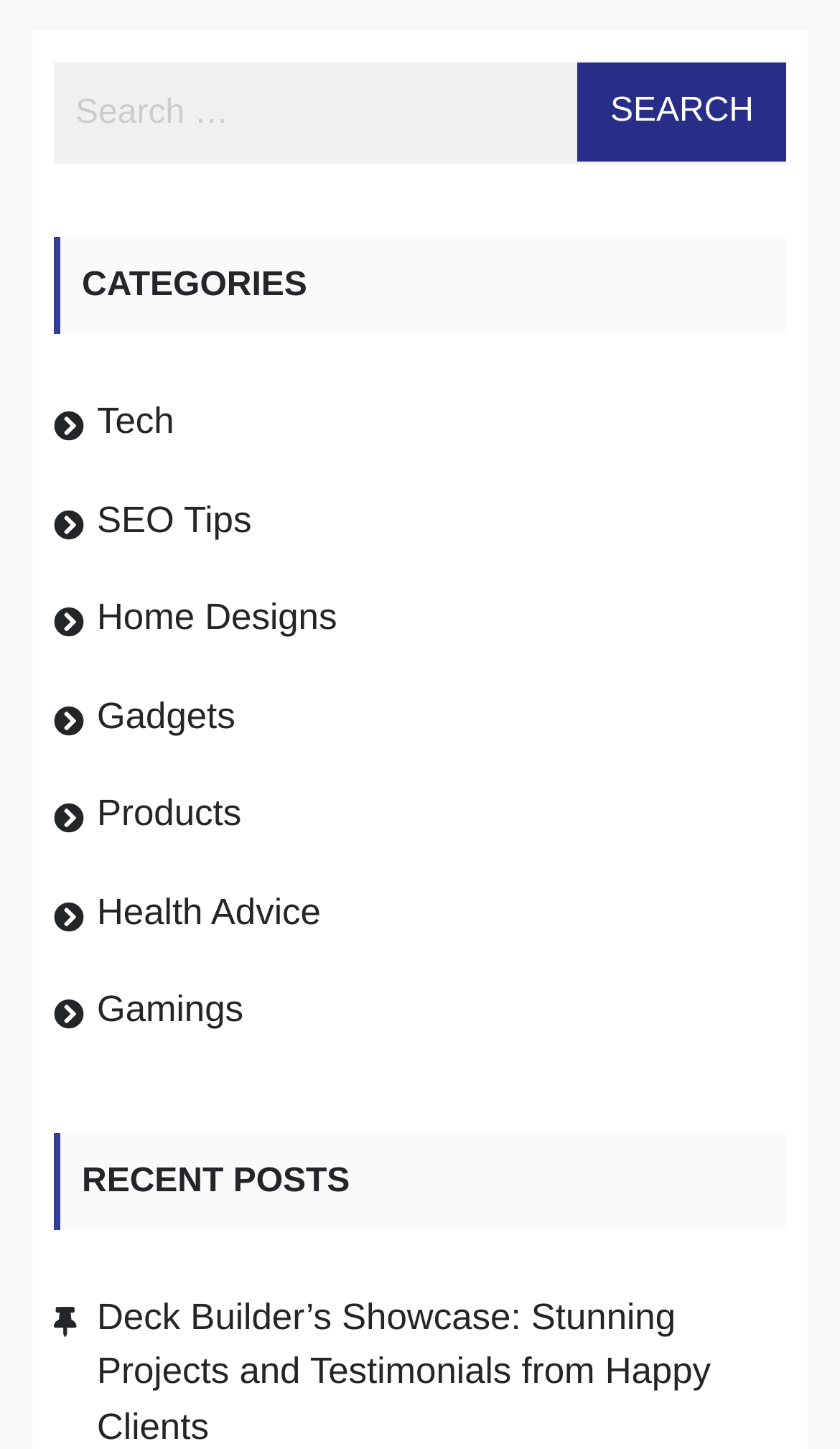Use a single word or phrase to answer the question:
What is the position of the 'Search' button?

Top right